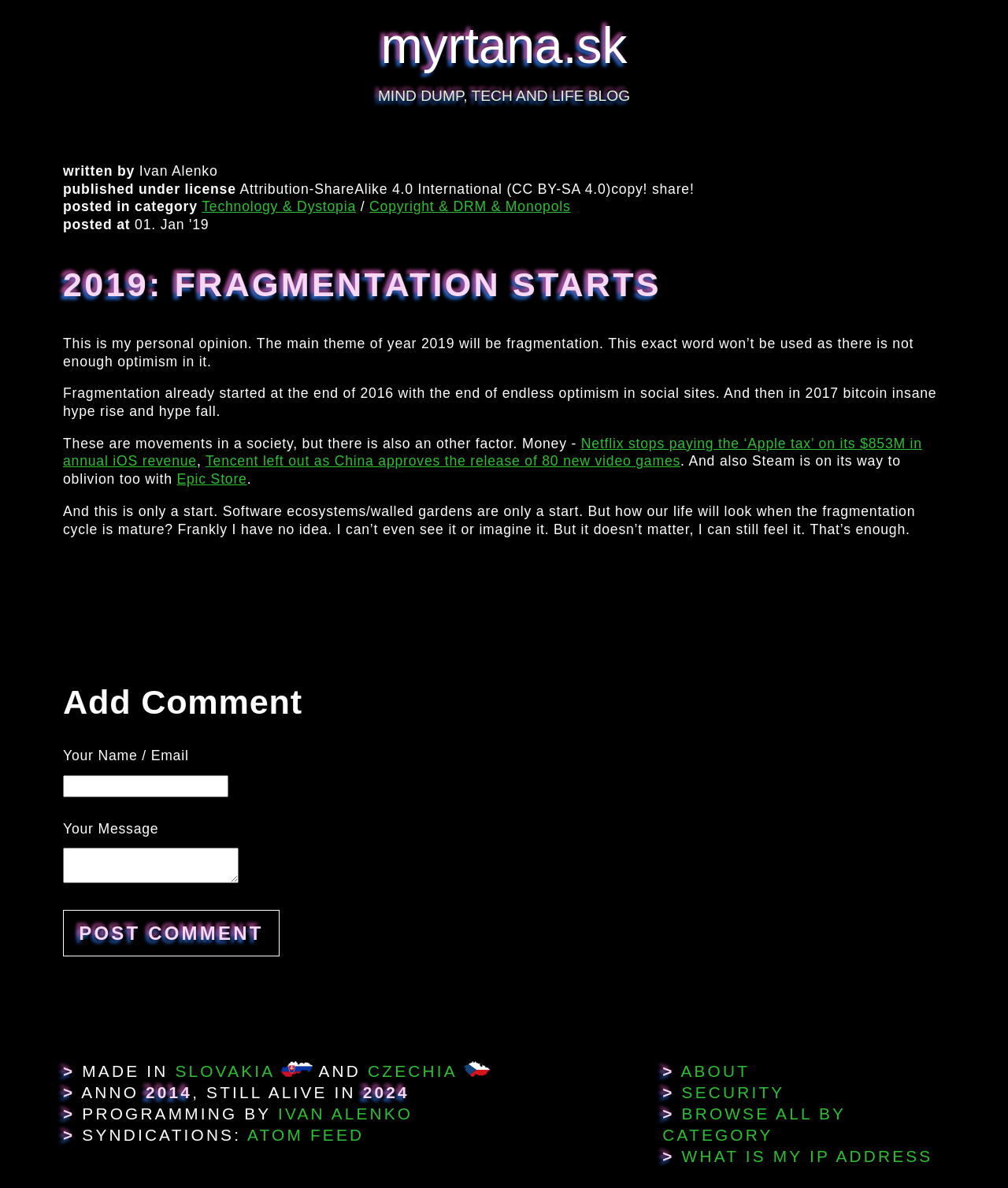Determine the bounding box coordinates for the element that should be clicked to follow this instruction: "Read about the 'Epic Store'". The coordinates should be given as four float numbers between 0 and 1, in the format [left, top, right, bottom].

[0.175, 0.397, 0.245, 0.41]